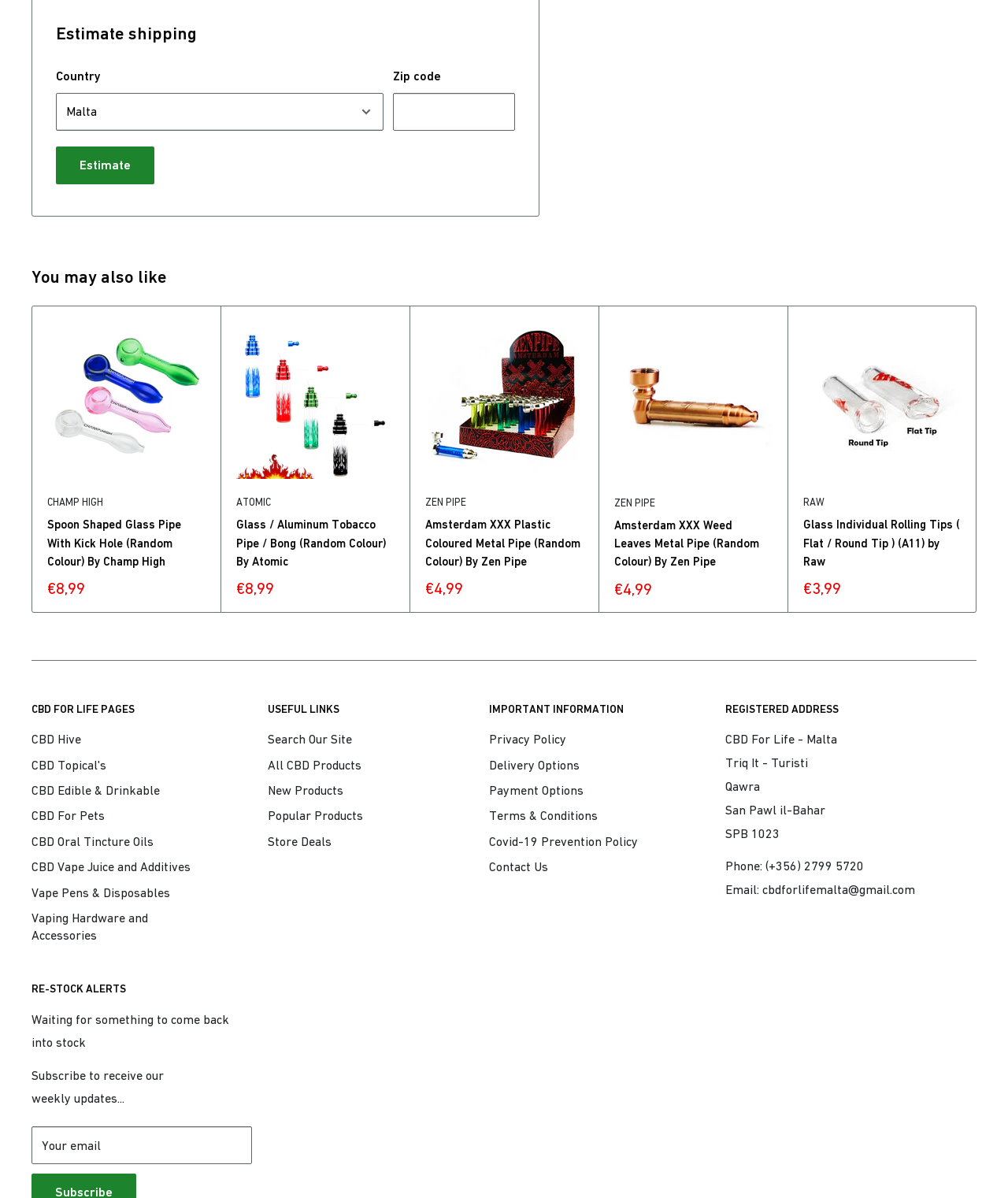Find the bounding box coordinates for the area that should be clicked to accomplish the instruction: "View Fully Automatic Sponge Angle Cutting Machine product".

None